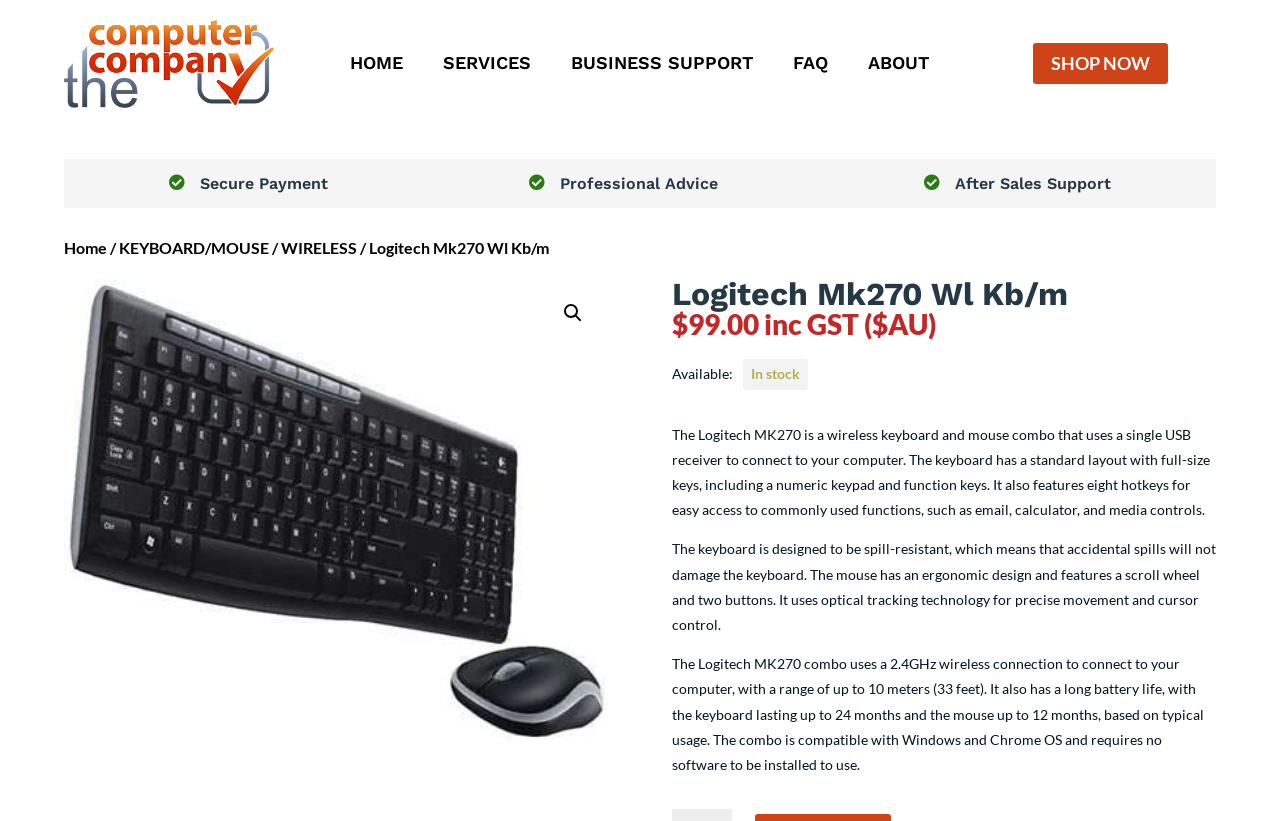Determine the bounding box of the UI element mentioned here: "Services". The coordinates must be in the format [left, top, right, bottom] with values ranging from 0 to 1.

[0.346, 0.069, 0.415, 0.095]